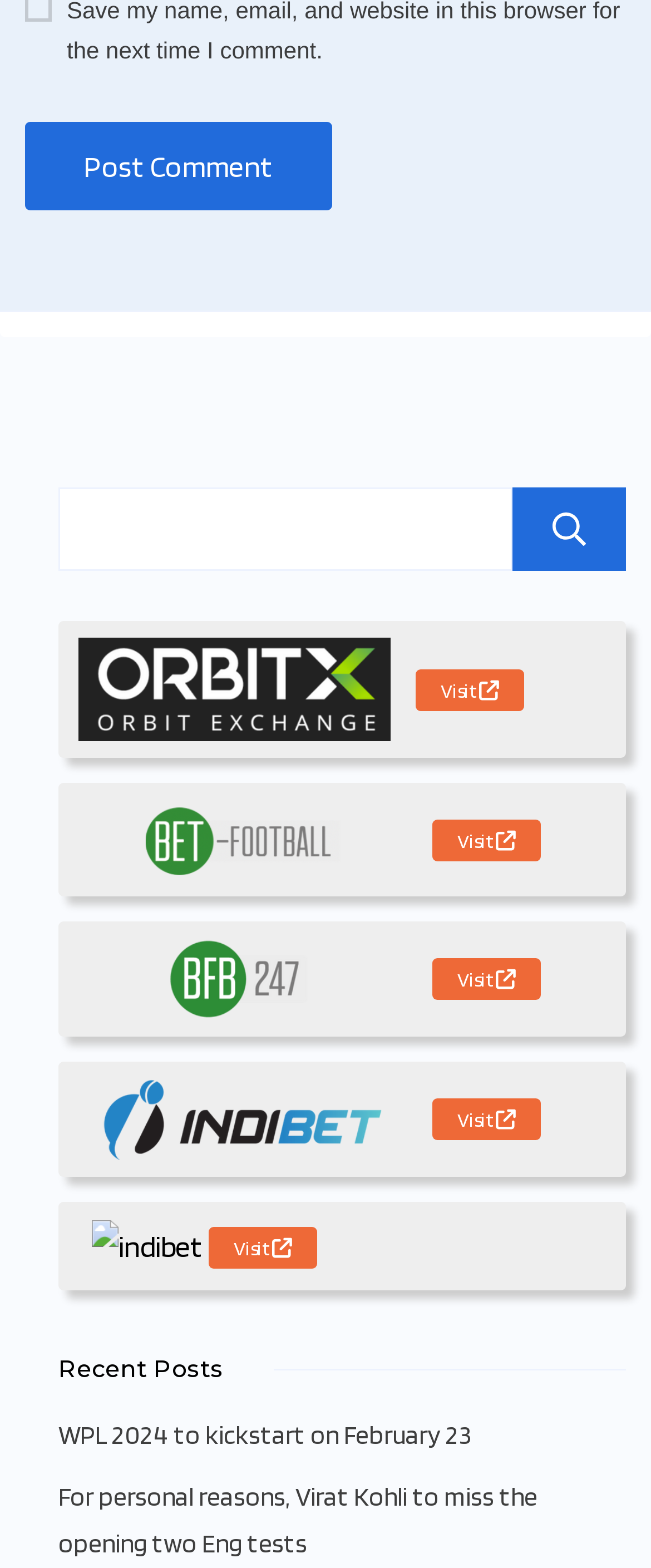How many search buttons are there?
Carefully analyze the image and provide a thorough answer to the question.

I counted the number of search buttons on the webpage and found only one, which is located next to the search box.